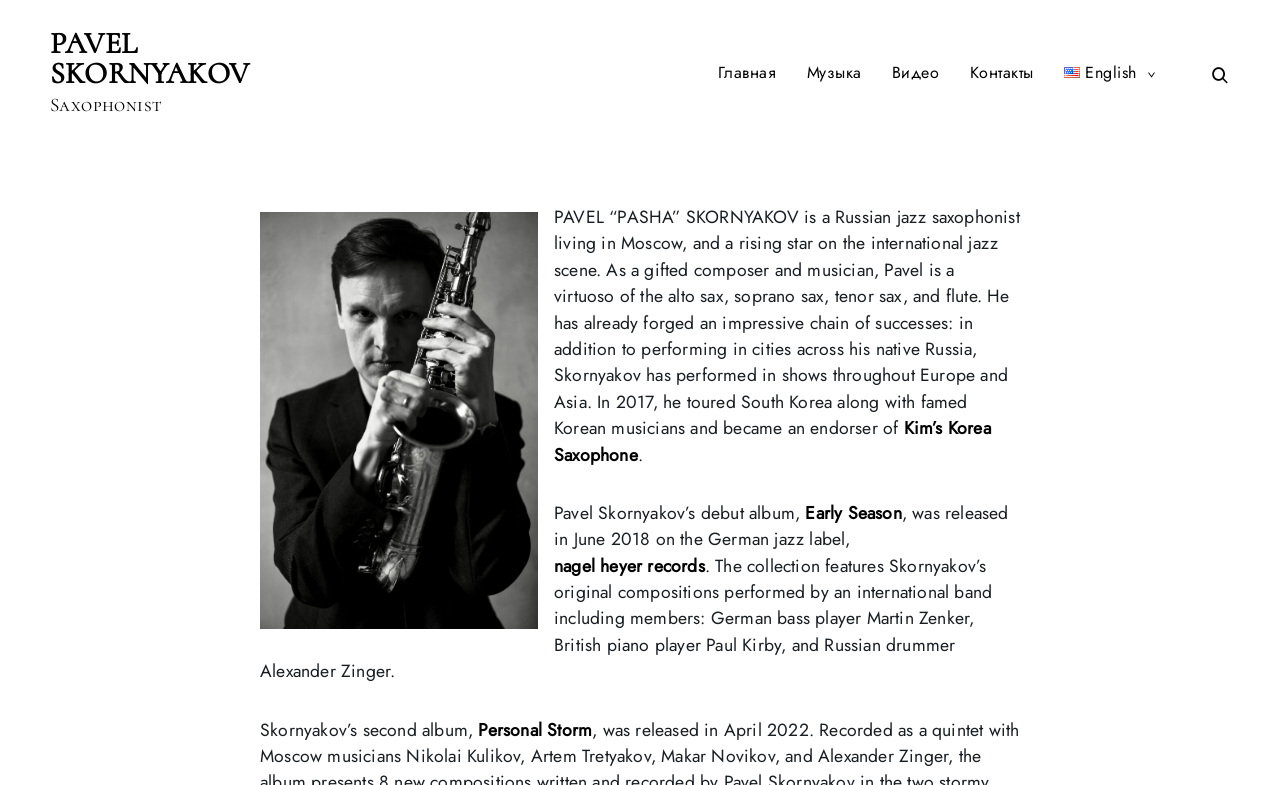Provide a one-word or short-phrase response to the question:
In which year did Pavel Skornyakov tour South Korea?

2017